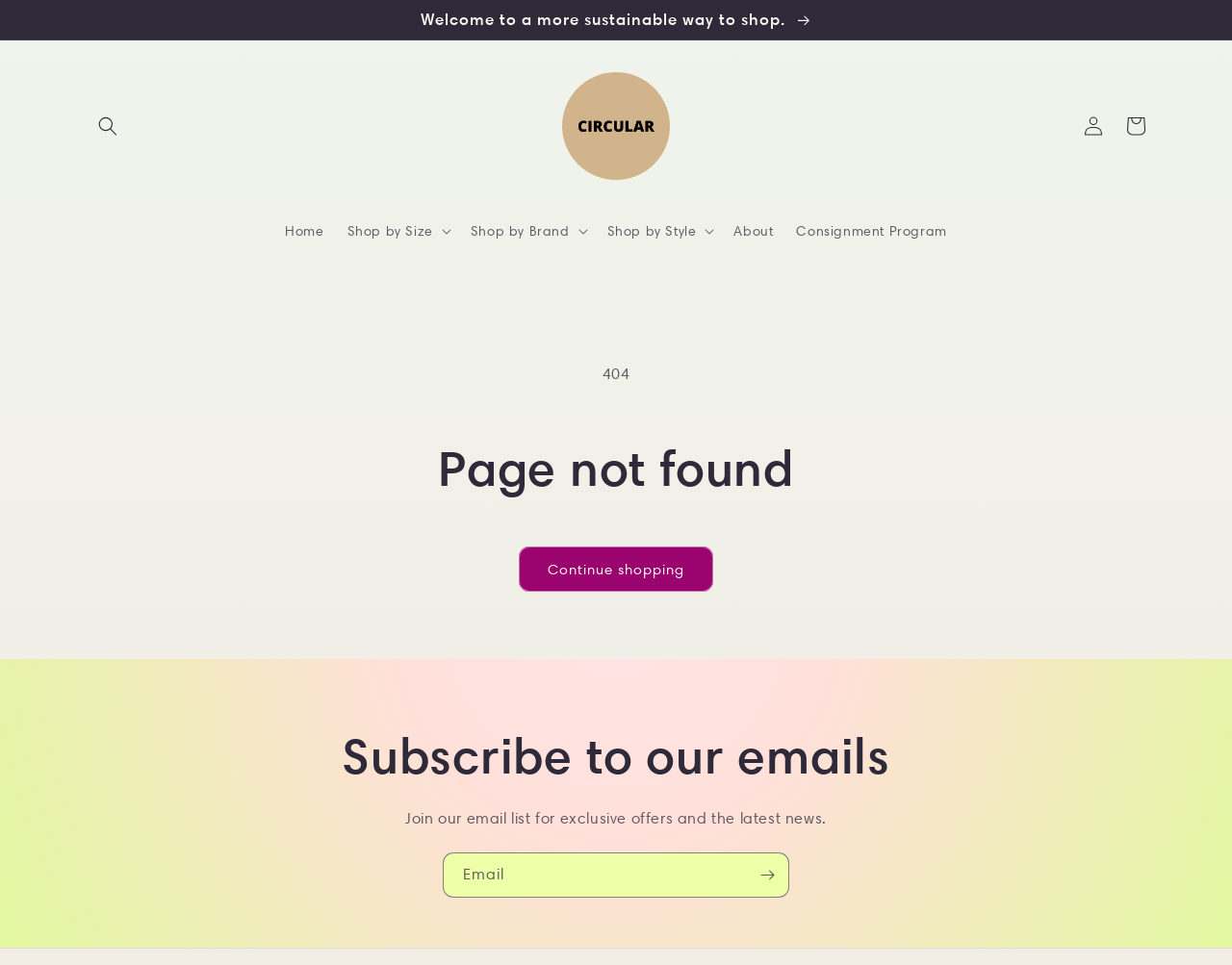What is the alternative action provided on the 404 page?
Answer the question with just one word or phrase using the image.

Continue shopping